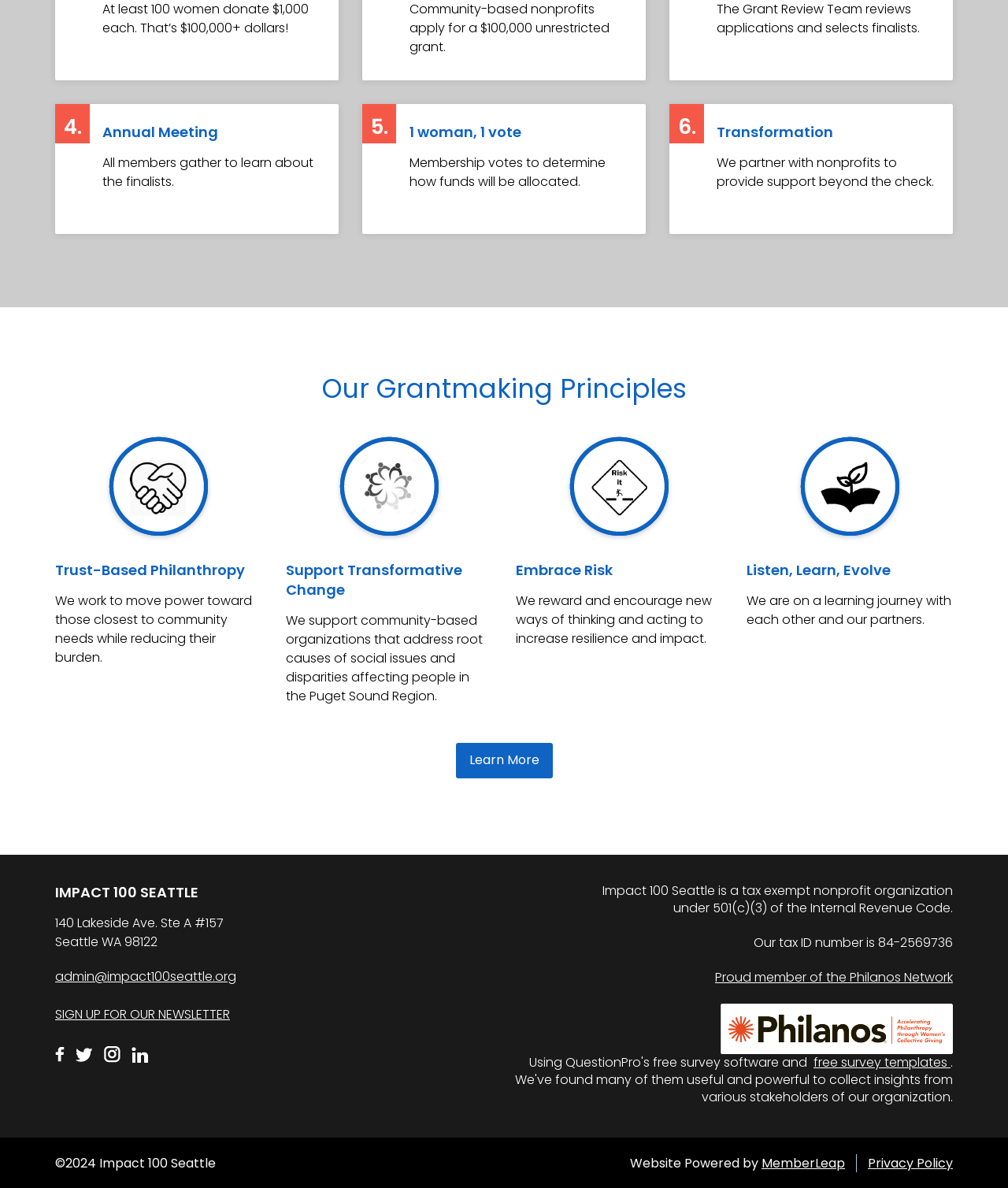Locate the UI element described by SIGN UP FOR OUR NEWSLETTER in the provided webpage screenshot. Return the bounding box coordinates in the format (top-left x, top-left y, bottom-right x, bottom-right y), ensuring all values are between 0 and 1.

[0.055, 0.846, 0.228, 0.862]